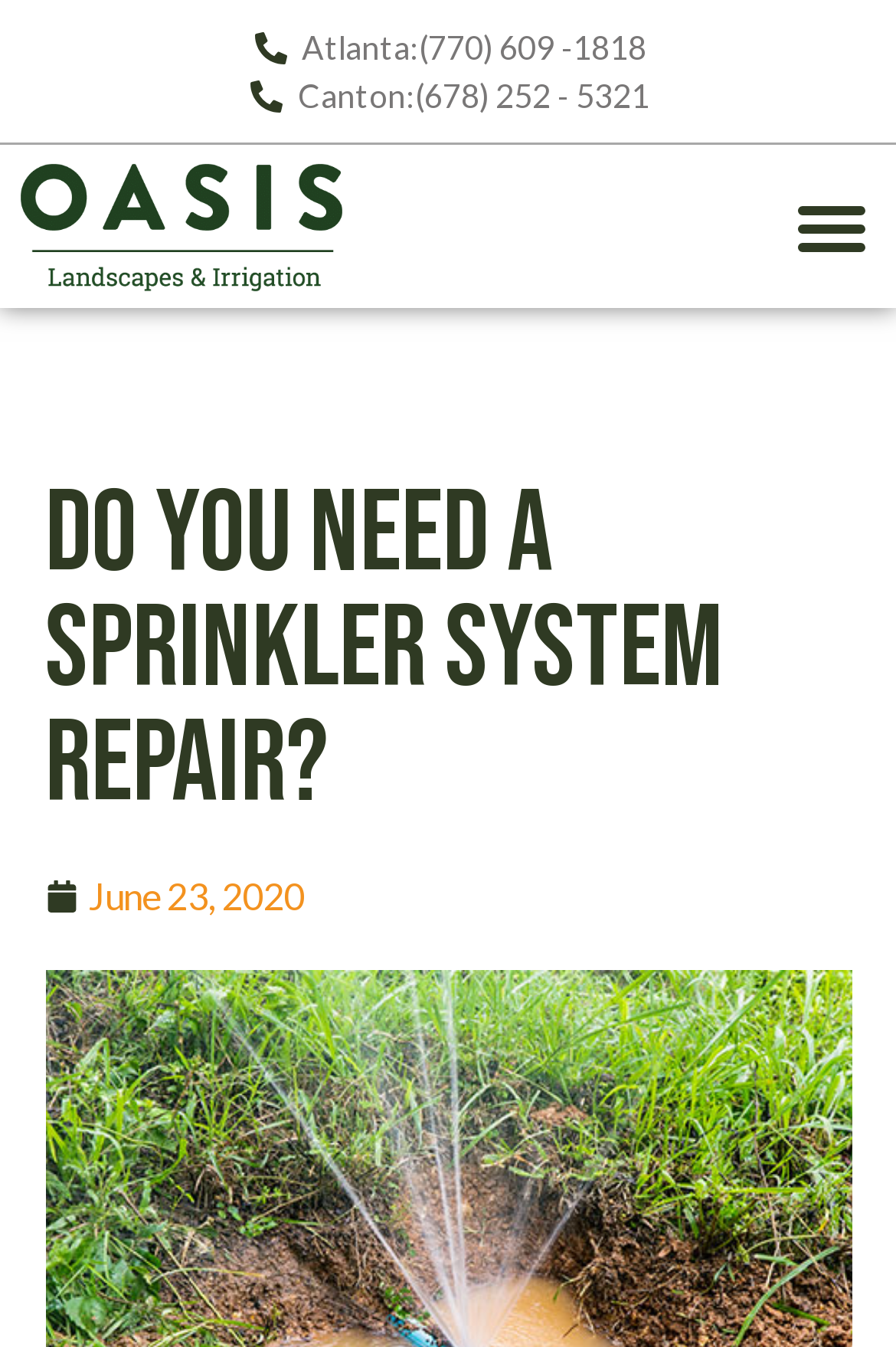Identify and provide the text of the main header on the webpage.

Do You Need A Sprinkler System Repair?